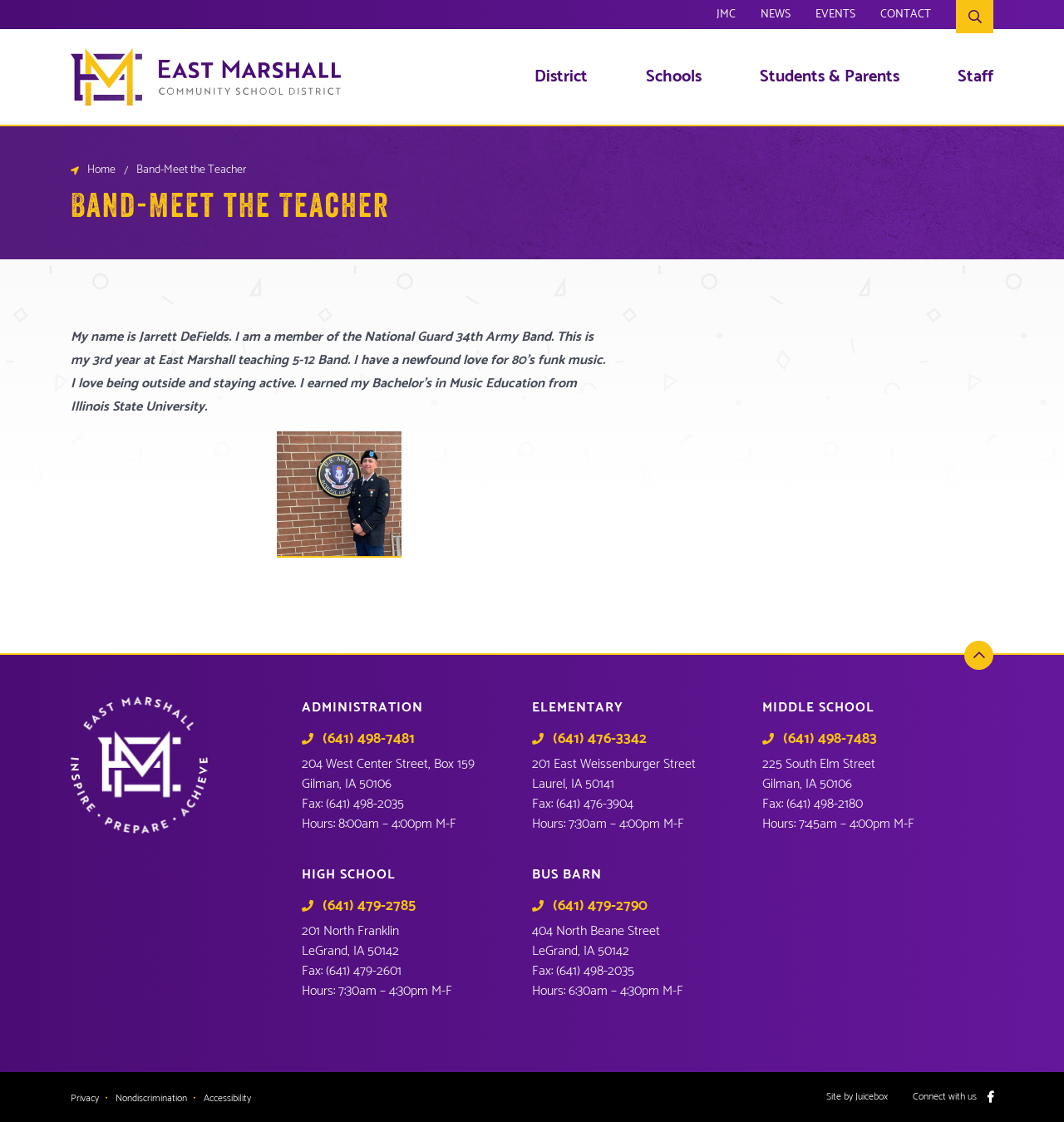Determine the bounding box coordinates of the section I need to click to execute the following instruction: "Check the 'Recent Posts'". Provide the coordinates as four float numbers between 0 and 1, i.e., [left, top, right, bottom].

None